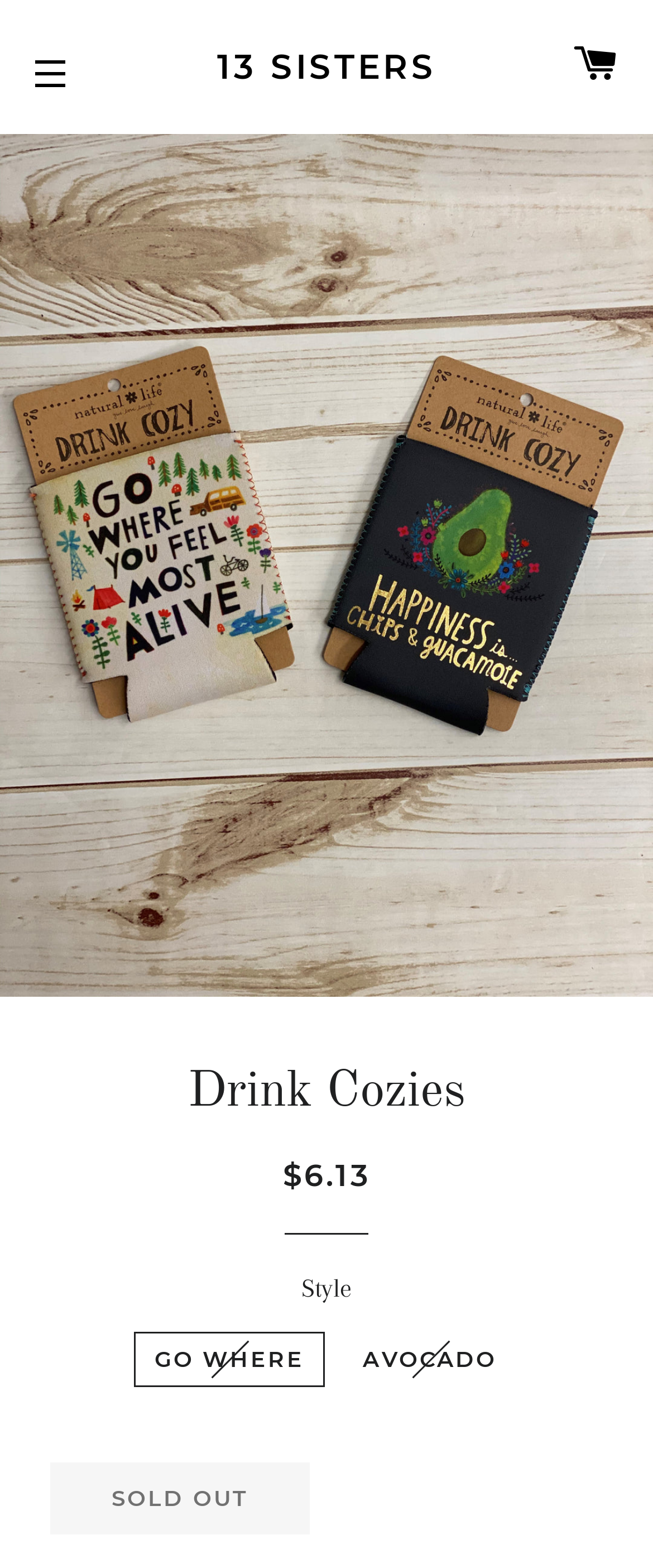What is the purpose of the button 'SITE NAVIGATION'?
Based on the image, provide a one-word or brief-phrase response.

To open navigation